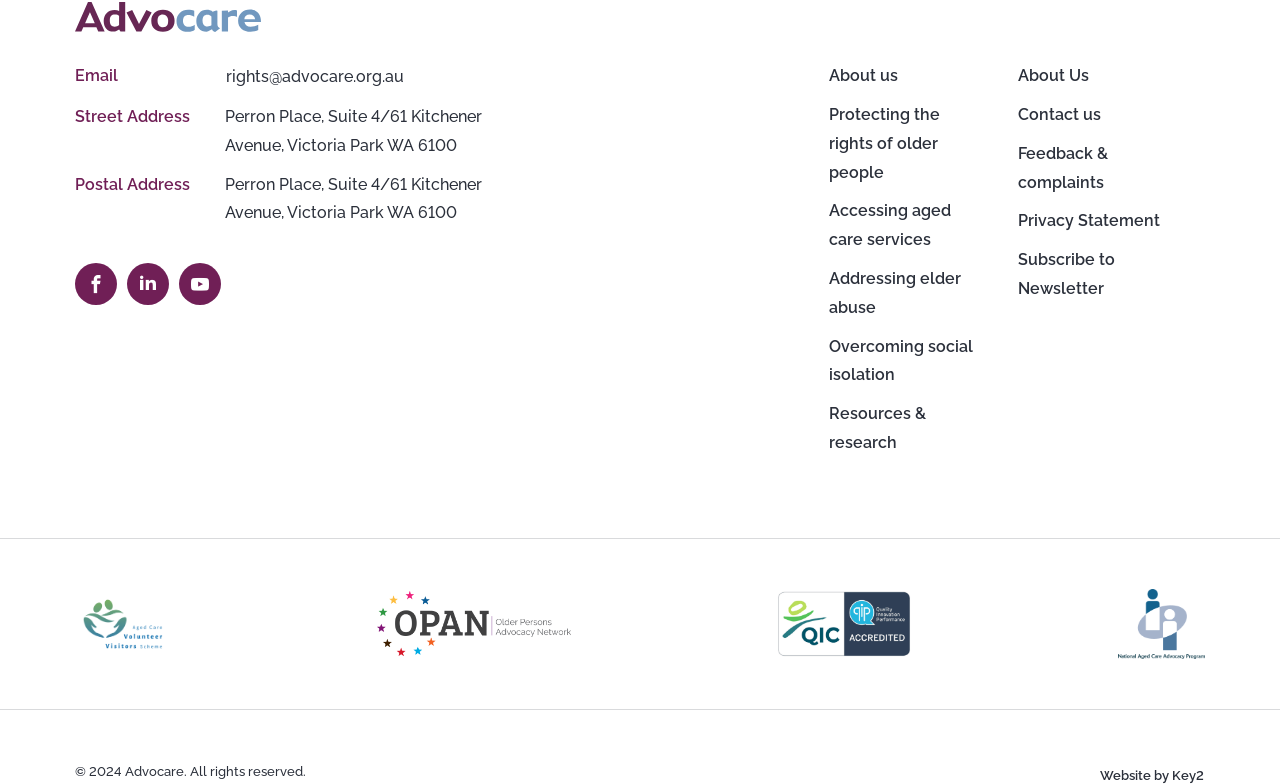Identify the bounding box coordinates of the section to be clicked to complete the task described by the following instruction: "Read 'AUSTRAC Issues New Guidance to Enhance AML/CTF Compliance Post Data Breaches'". The coordinates should be four float numbers between 0 and 1, formatted as [left, top, right, bottom].

None